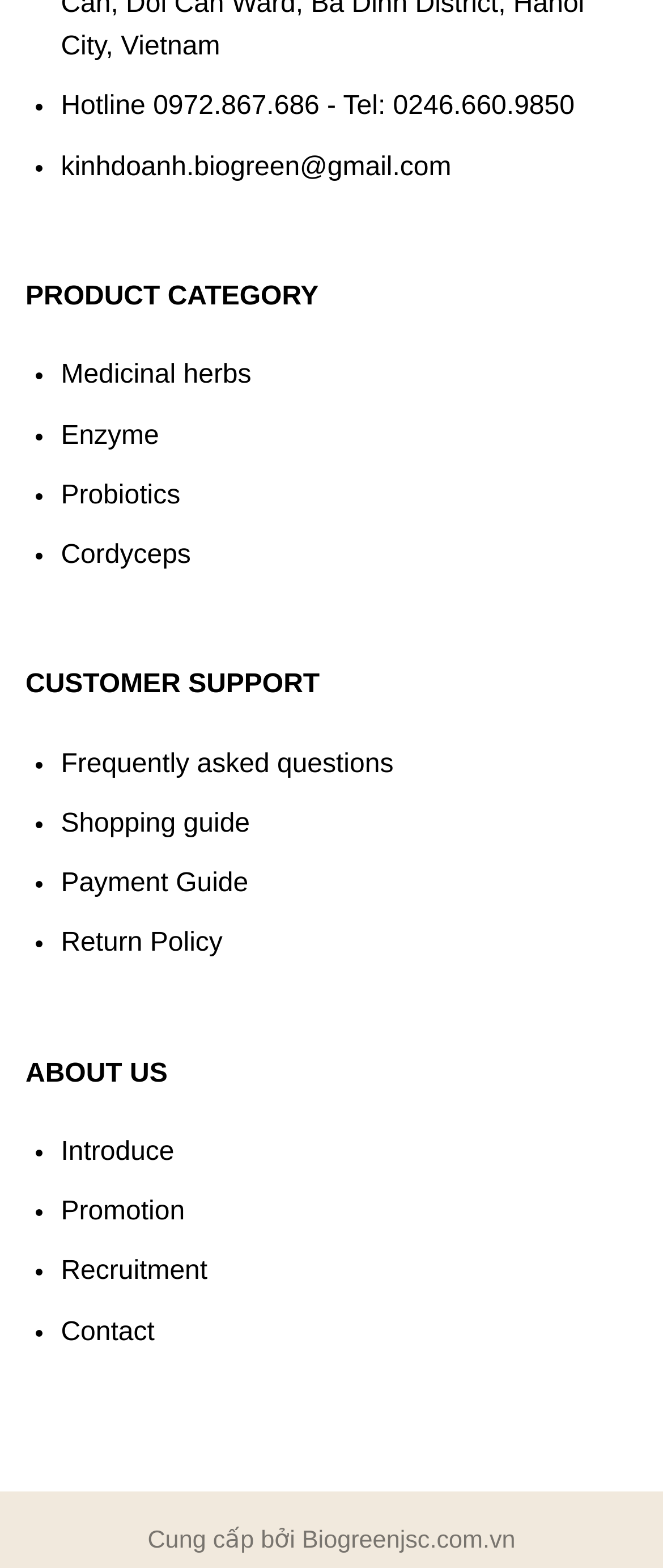Locate the bounding box coordinates of the element you need to click to accomplish the task described by this instruction: "Learn about Probiotics".

[0.092, 0.307, 0.272, 0.325]